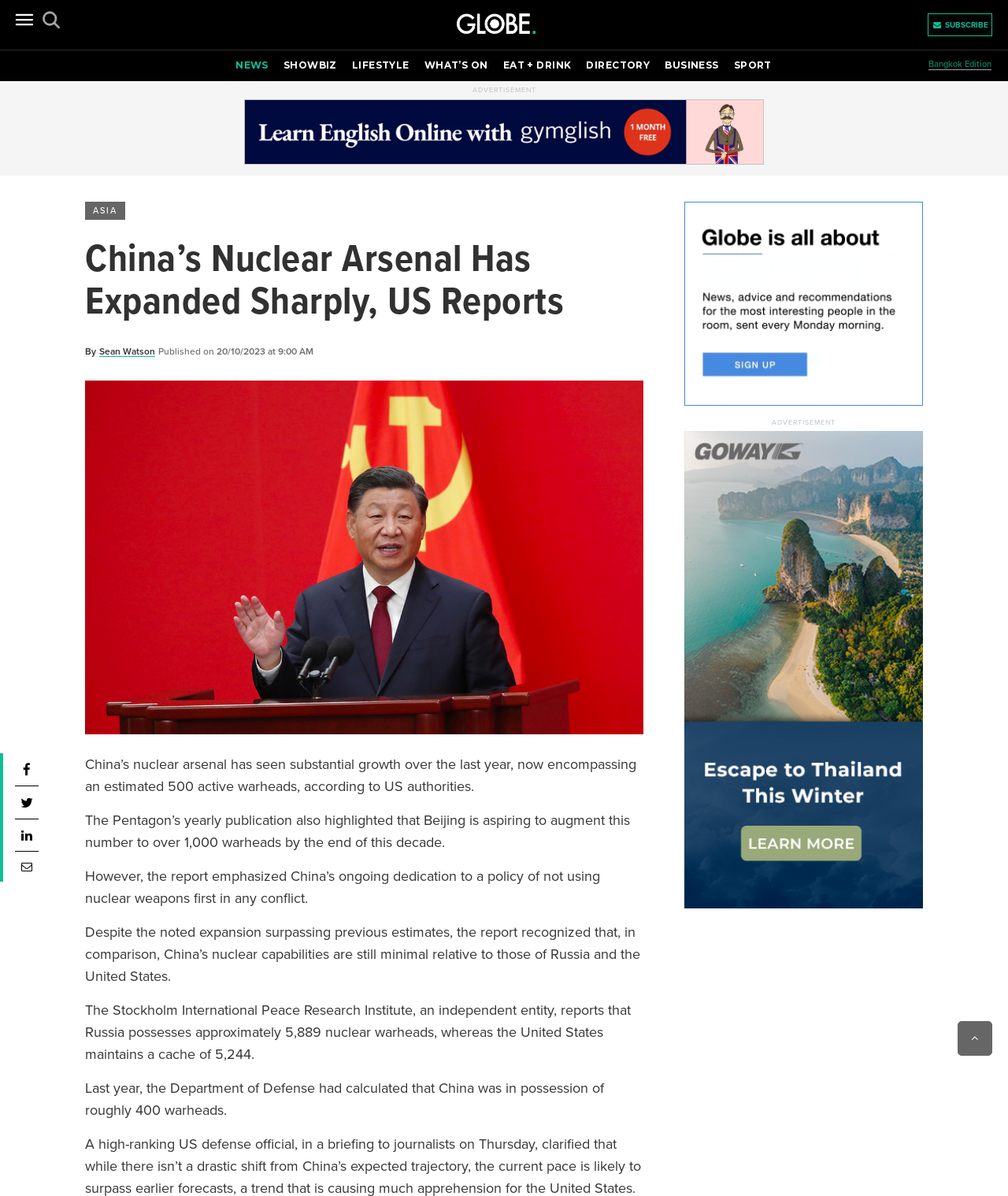Find the bounding box coordinates corresponding to the UI element with the description: "Kembali ke beranda". The coordinates should be formatted as [left, top, right, bottom], with values as floats between 0 and 1.

None